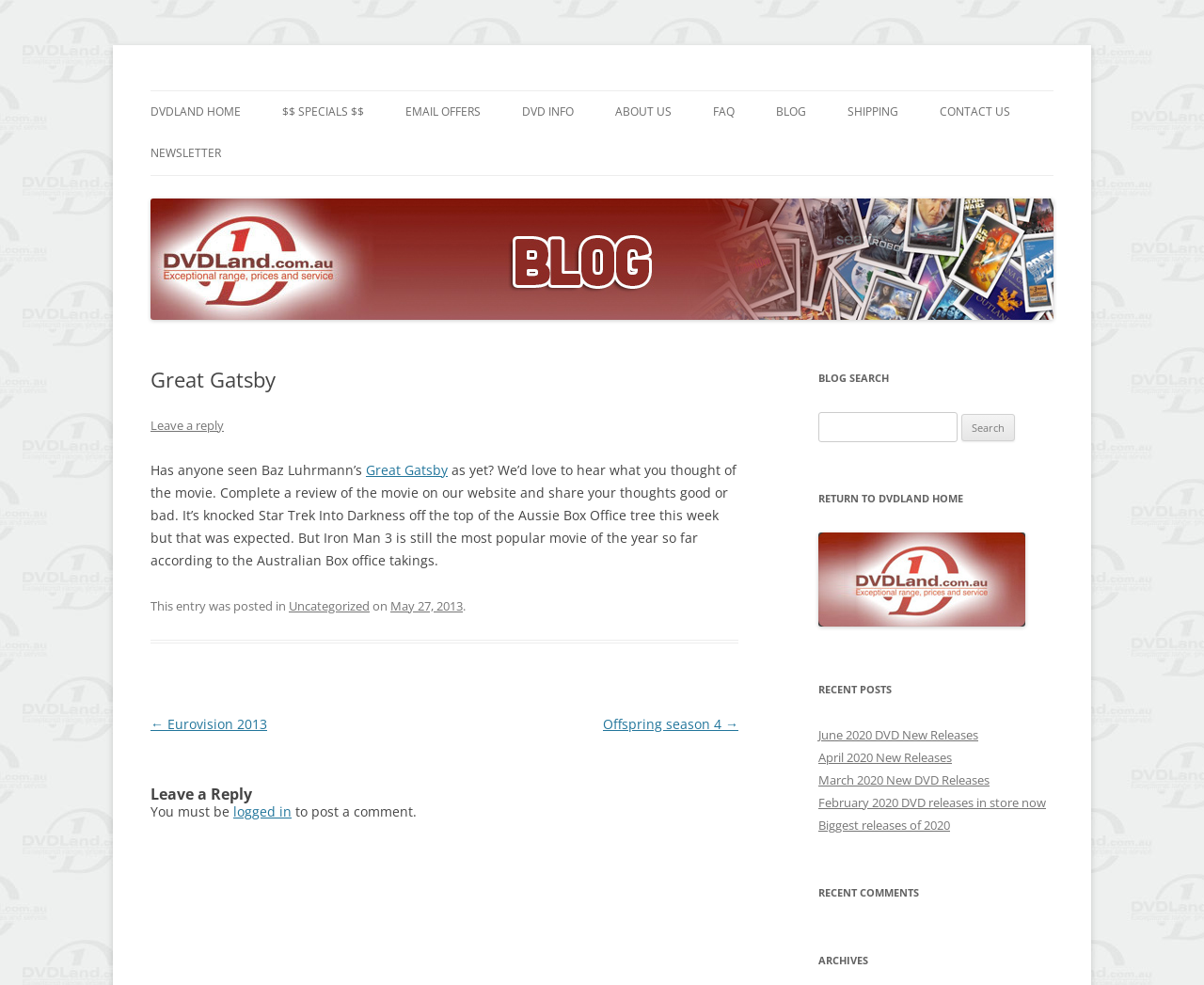Provide the bounding box coordinates for the UI element described in this sentence: "Email Offers". The coordinates should be four float values between 0 and 1, i.e., [left, top, right, bottom].

[0.337, 0.093, 0.399, 0.135]